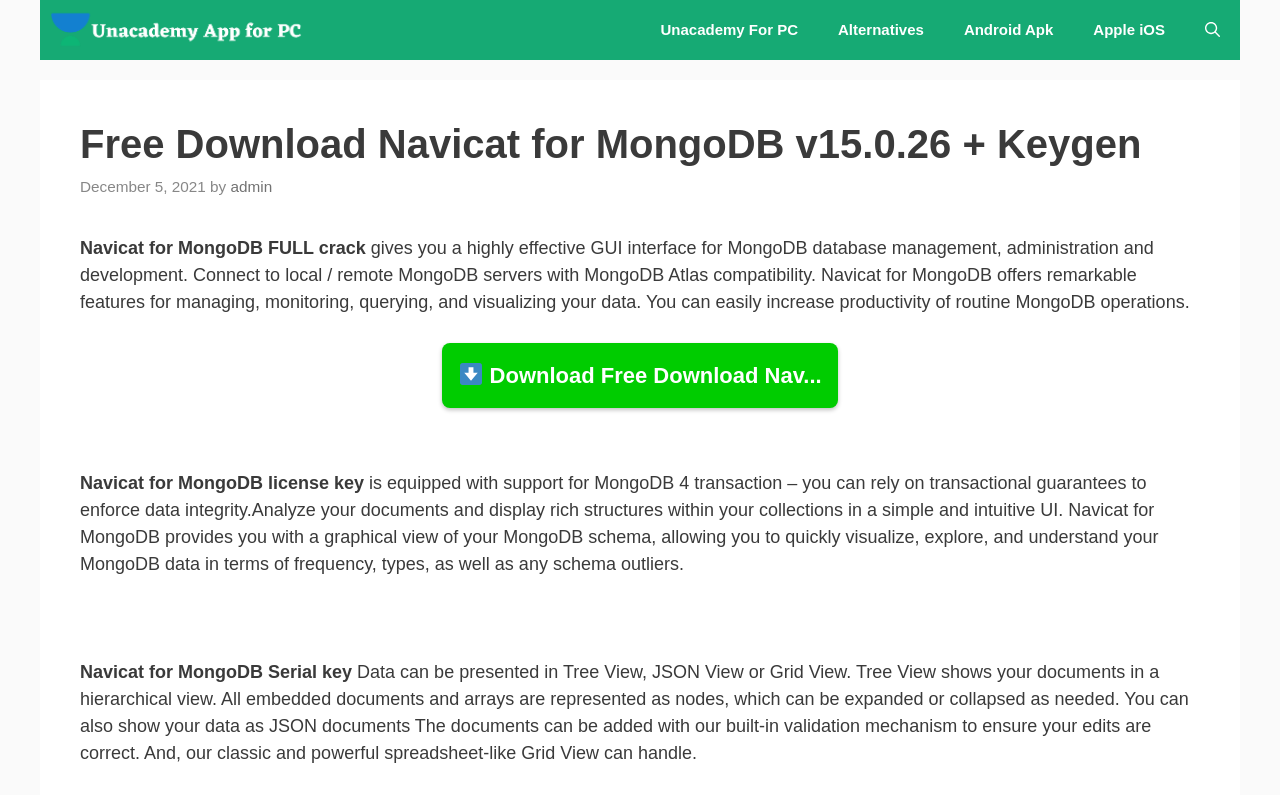Determine the coordinates of the bounding box that should be clicked to complete the instruction: "Search this website". The coordinates should be represented by four float numbers between 0 and 1: [left, top, right, bottom].

None